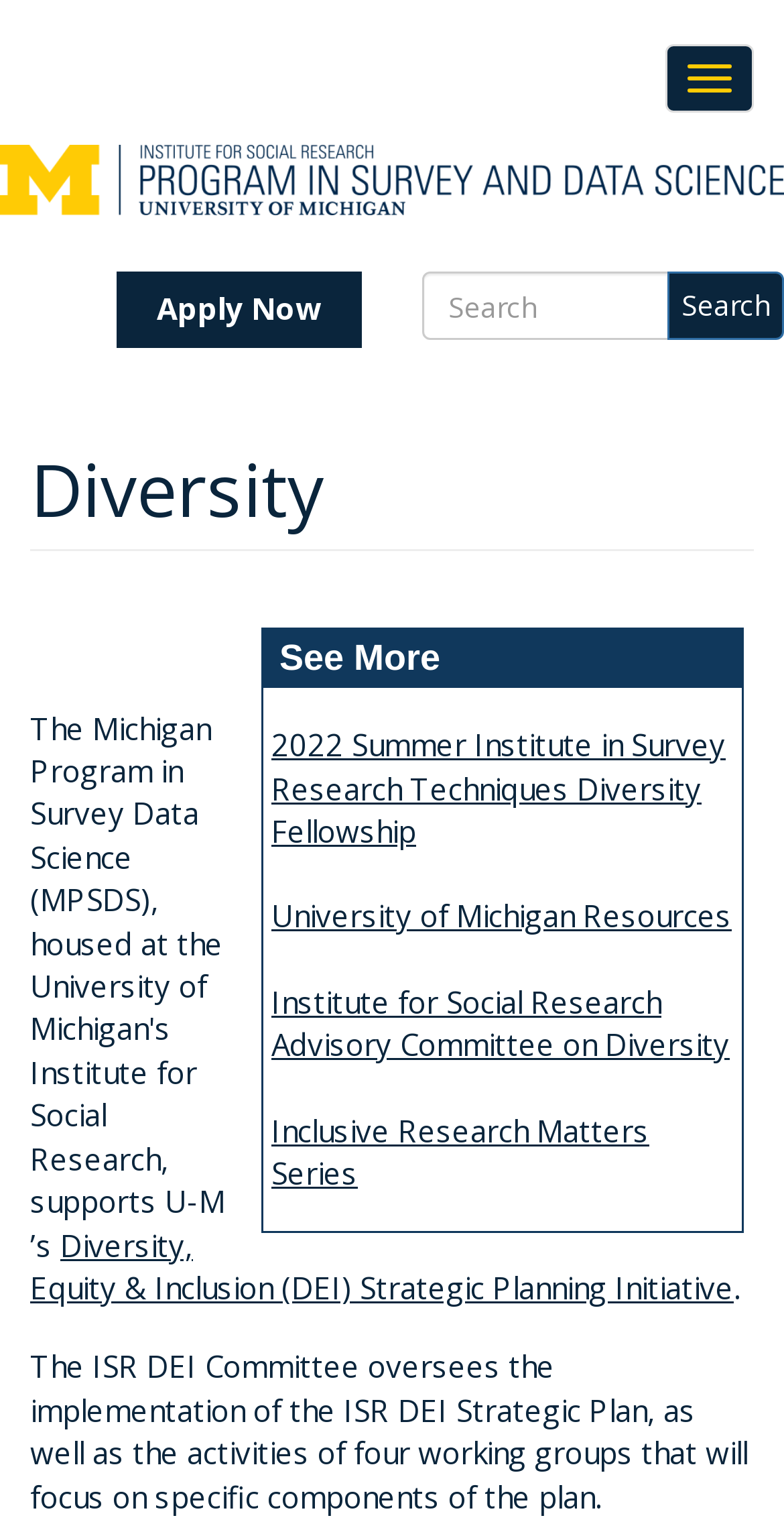Provide your answer to the question using just one word or phrase: What is the function of the button at the top right corner?

Toggle navigation